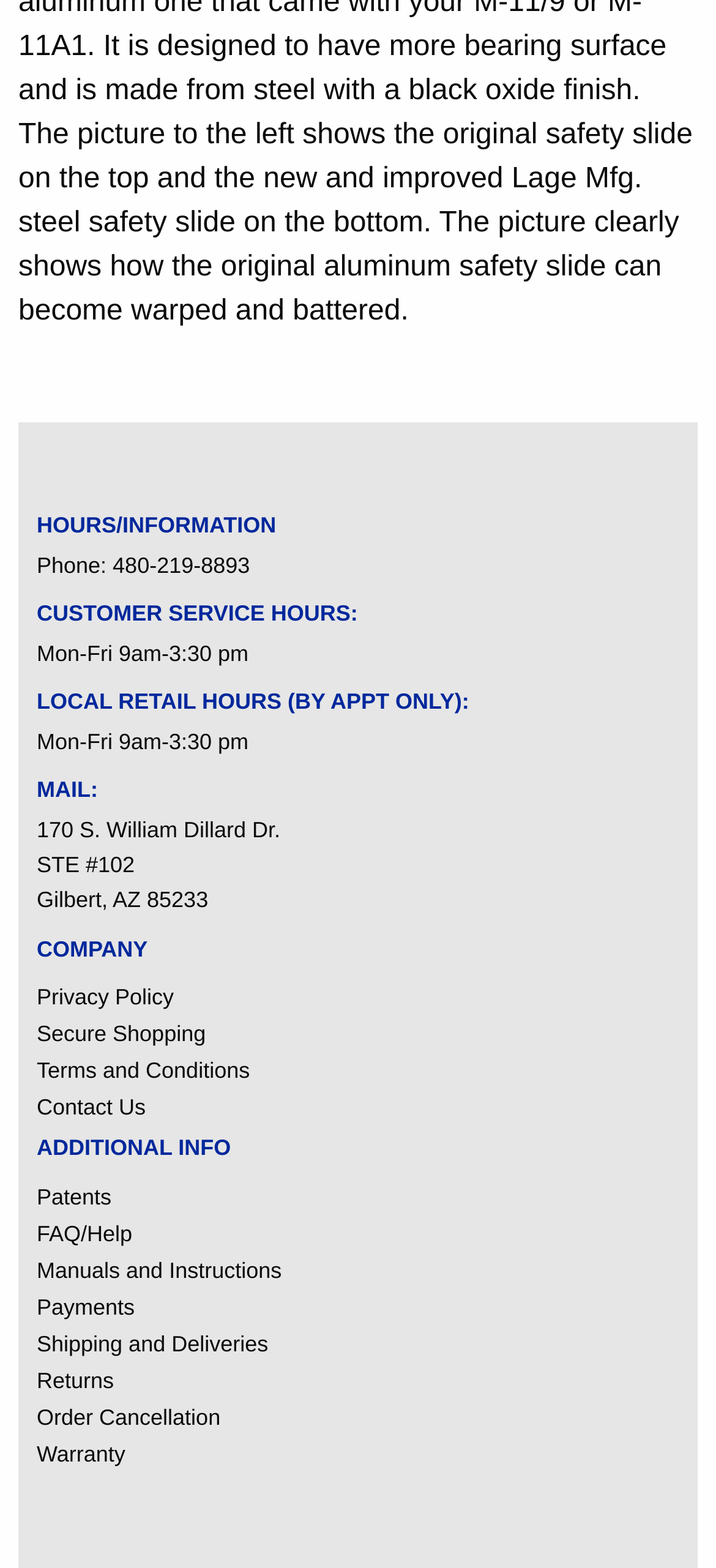What is the link for the privacy policy?
Please give a detailed and elaborate answer to the question.

I found the link for the privacy policy by looking at the list of links under the 'COMPANY' heading, which is located near the middle of the page.